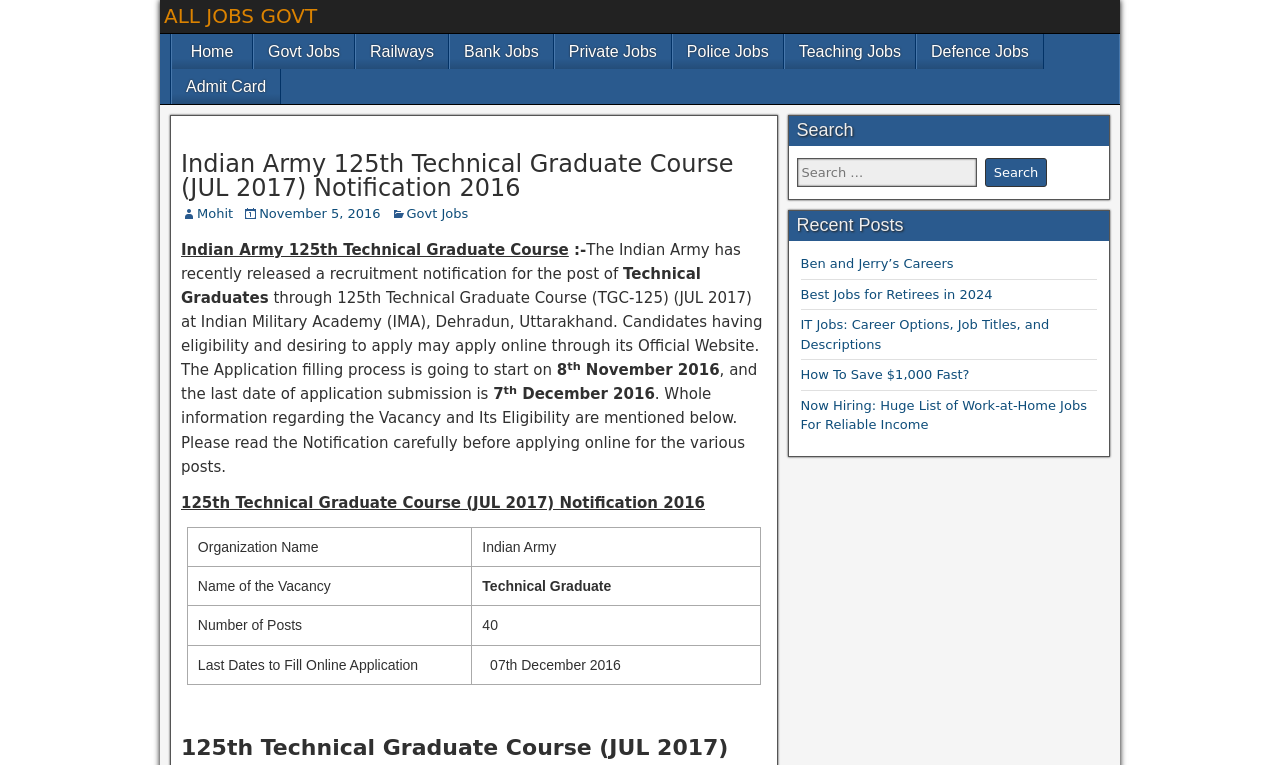What is the organization name?
Please provide a single word or phrase in response based on the screenshot.

Indian Army